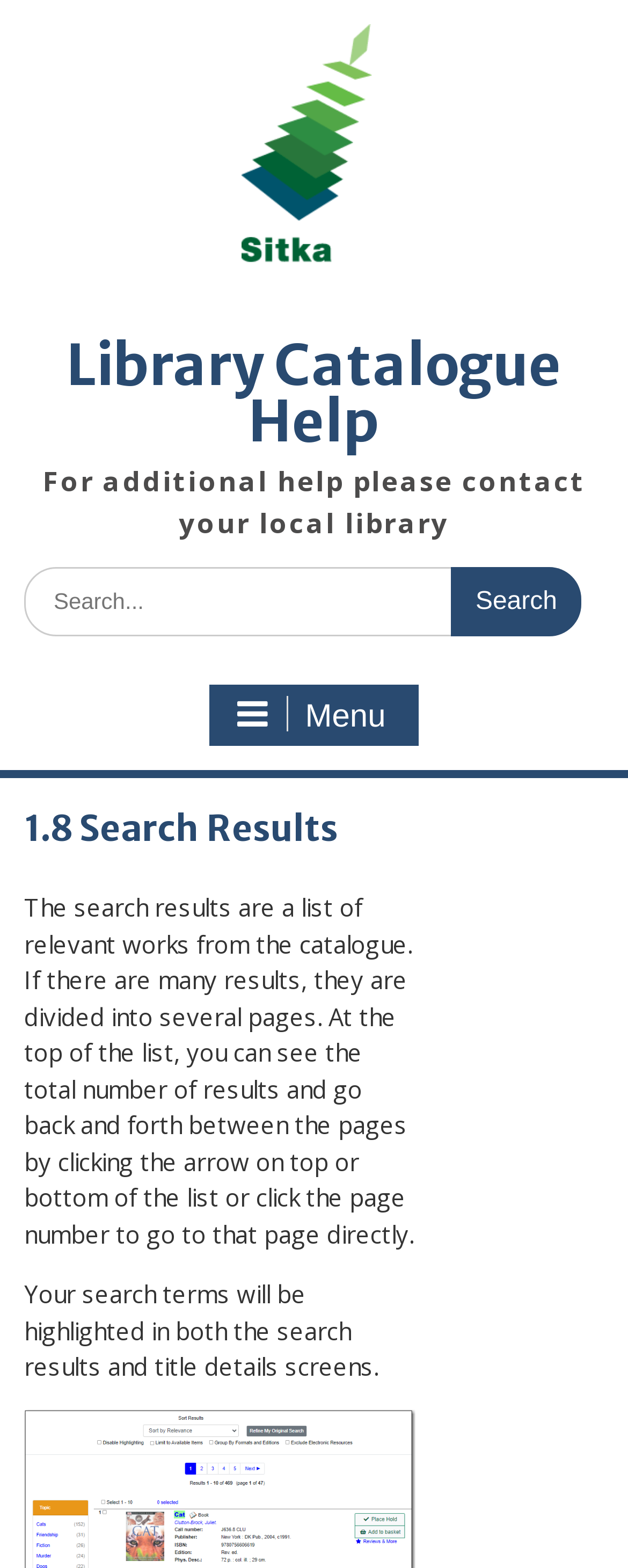Please analyze the image and provide a thorough answer to the question:
What happens to search terms in search results?

The webpage states that the search terms will be highlighted in both the search results and title details screens, making it easier for users to identify the relevant information.